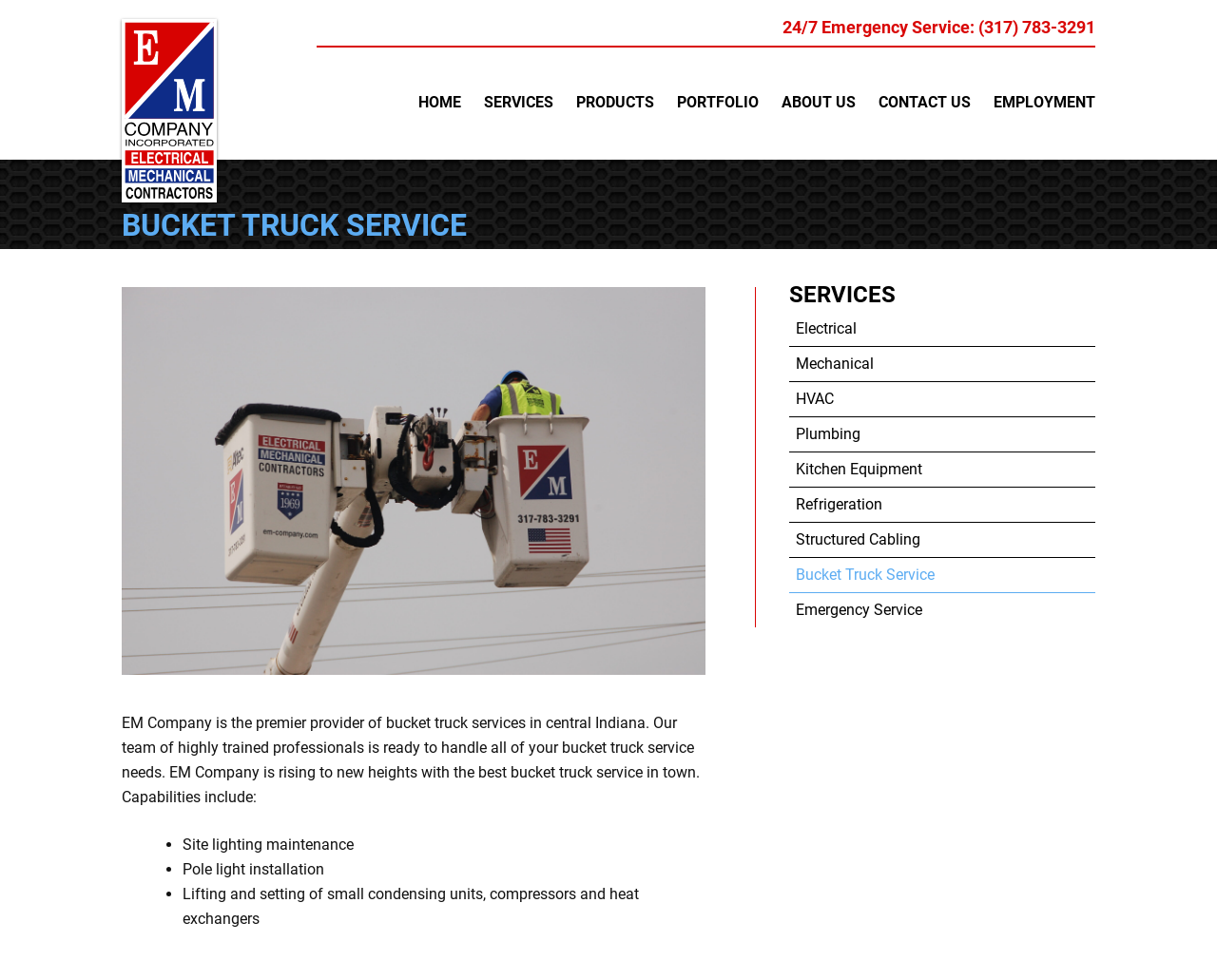Please provide a brief answer to the question using only one word or phrase: 
What is the name of the company providing bucket truck services?

EM Company